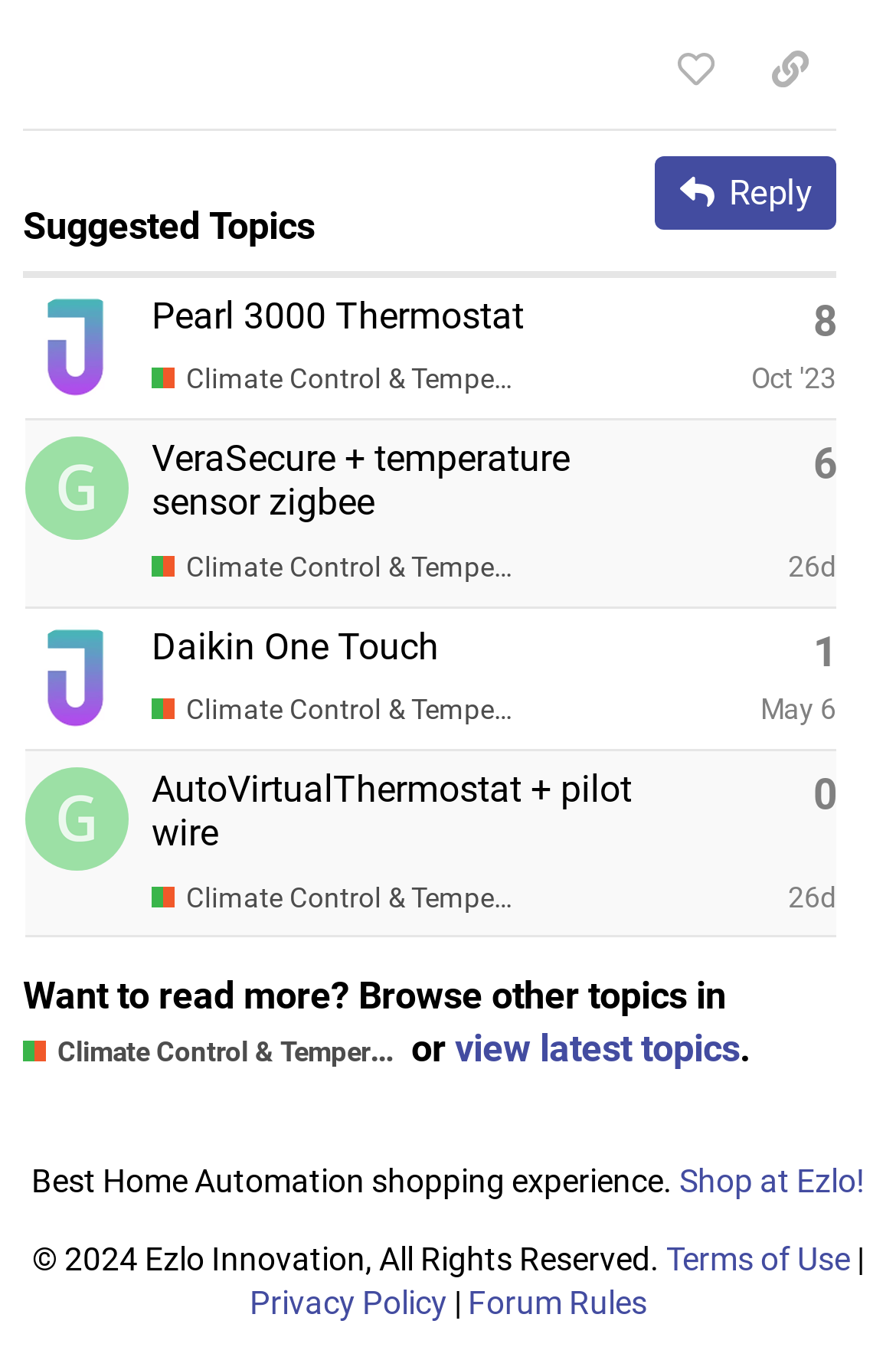What is the purpose of the button 'This topic has 1 reply'? Refer to the image and provide a one-word or short phrase answer.

To show the number of replies